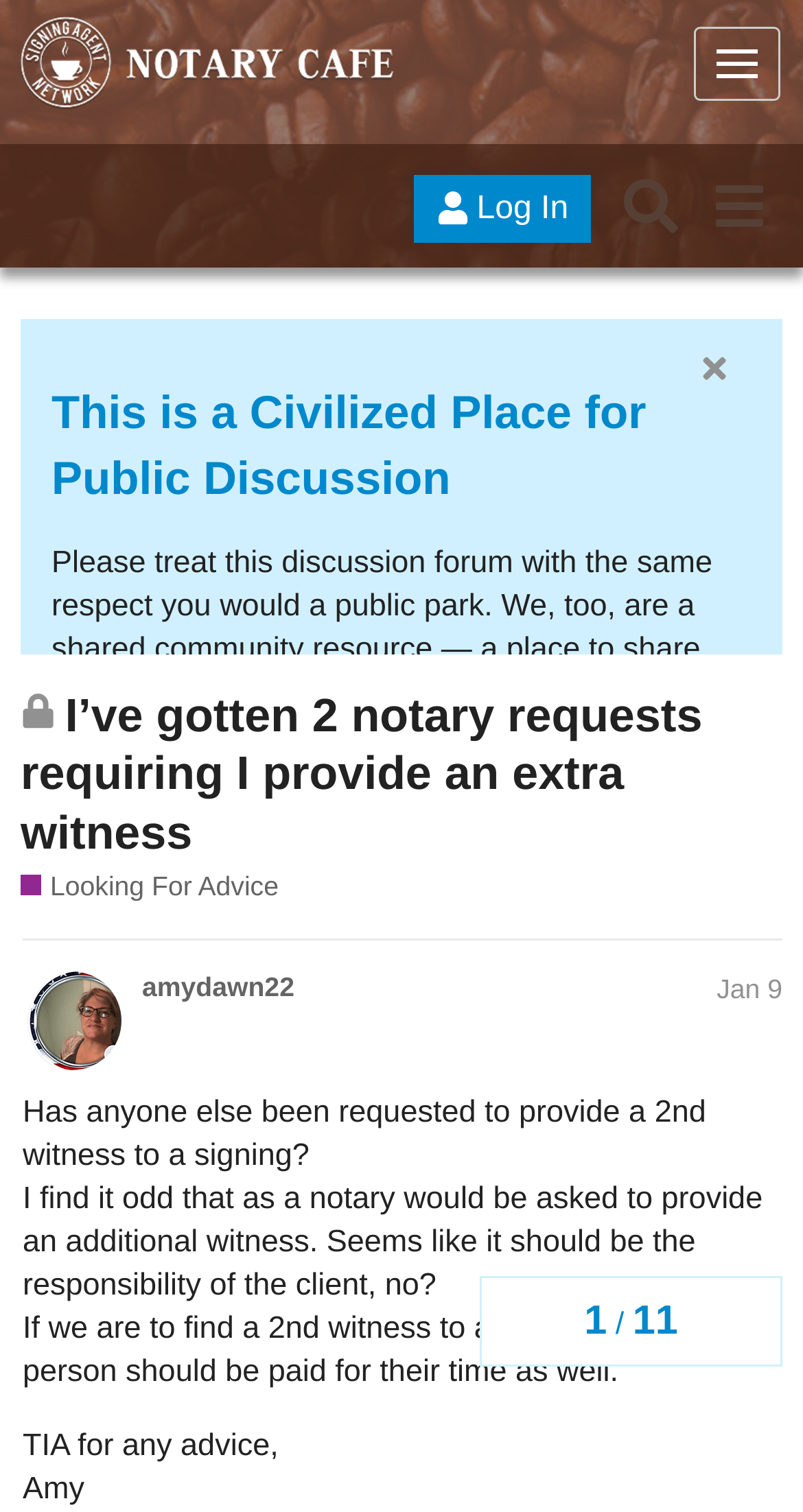Please identify the bounding box coordinates of the area I need to click to accomplish the following instruction: "View the topic 'I’ve gotten 2 notary requests requiring I provide an extra witness'".

[0.026, 0.455, 0.875, 0.568]